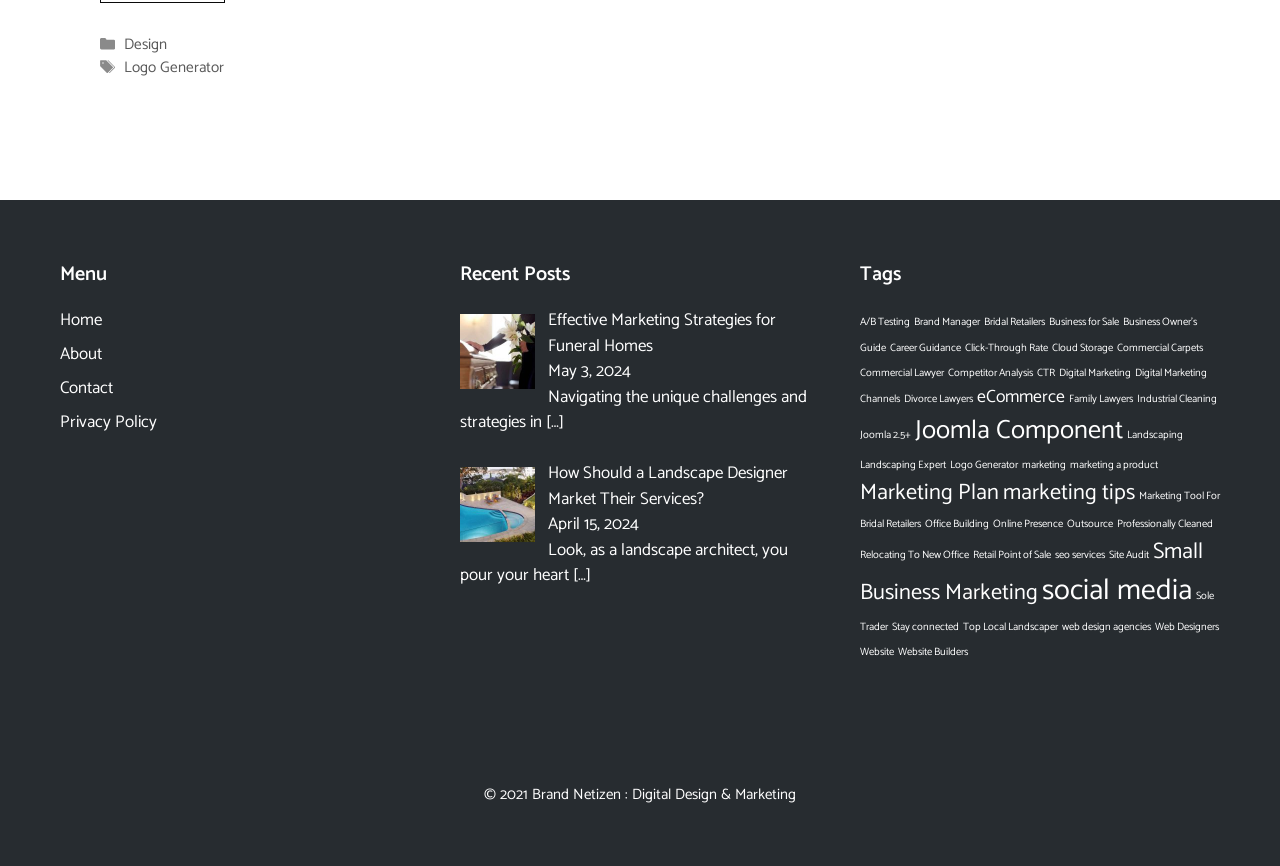Please determine the bounding box coordinates of the element to click in order to execute the following instruction: "View the 'Effective Marketing Strategies for Funeral Homes' post". The coordinates should be four float numbers between 0 and 1, specified as [left, top, right, bottom].

[0.428, 0.354, 0.606, 0.416]